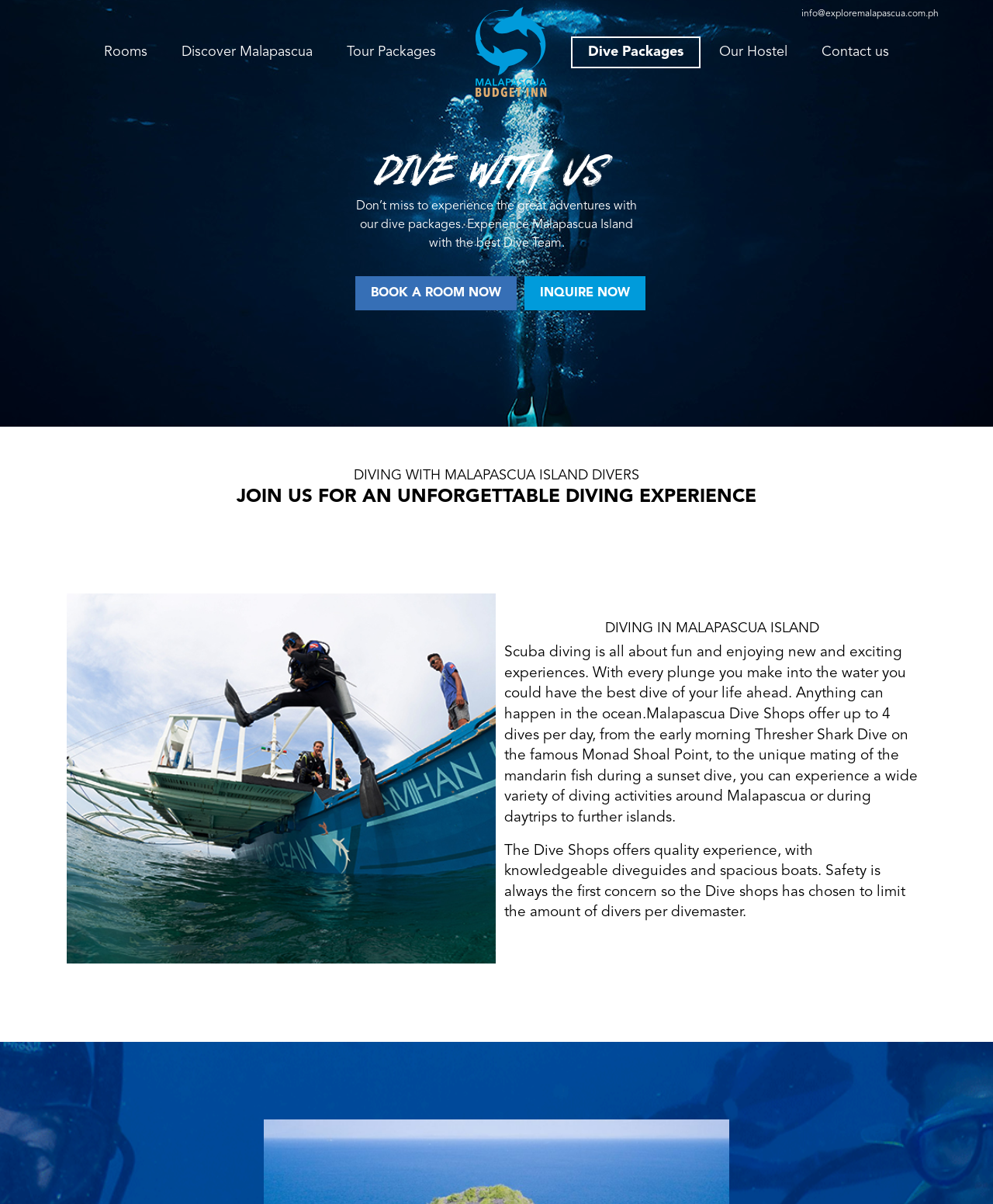What is the main activity offered by Malapascua Island?
Kindly offer a detailed explanation using the data available in the image.

Based on the webpage, I can see that the main activity offered by Malapascua Island is diving. This is evident from the heading 'Dive With Us' and the text 'Don’t miss to experience the great adventures with our dive packages. Experience Malapascua Island with the best Dive Team.' which suggests that diving is a major part of the island's offerings.